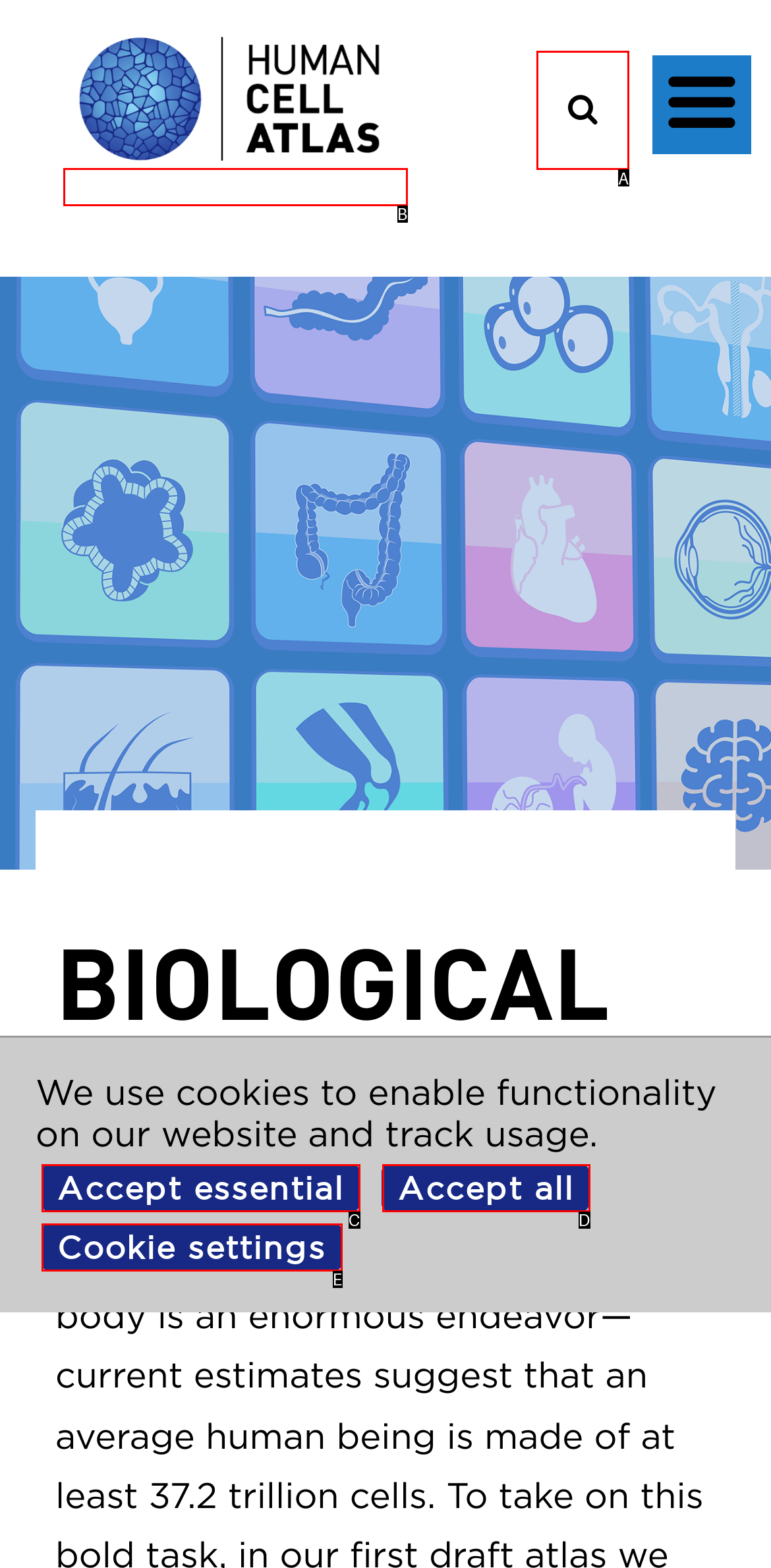Choose the UI element that best aligns with the description: aria-label="Open search box"
Respond with the letter of the chosen option directly.

A